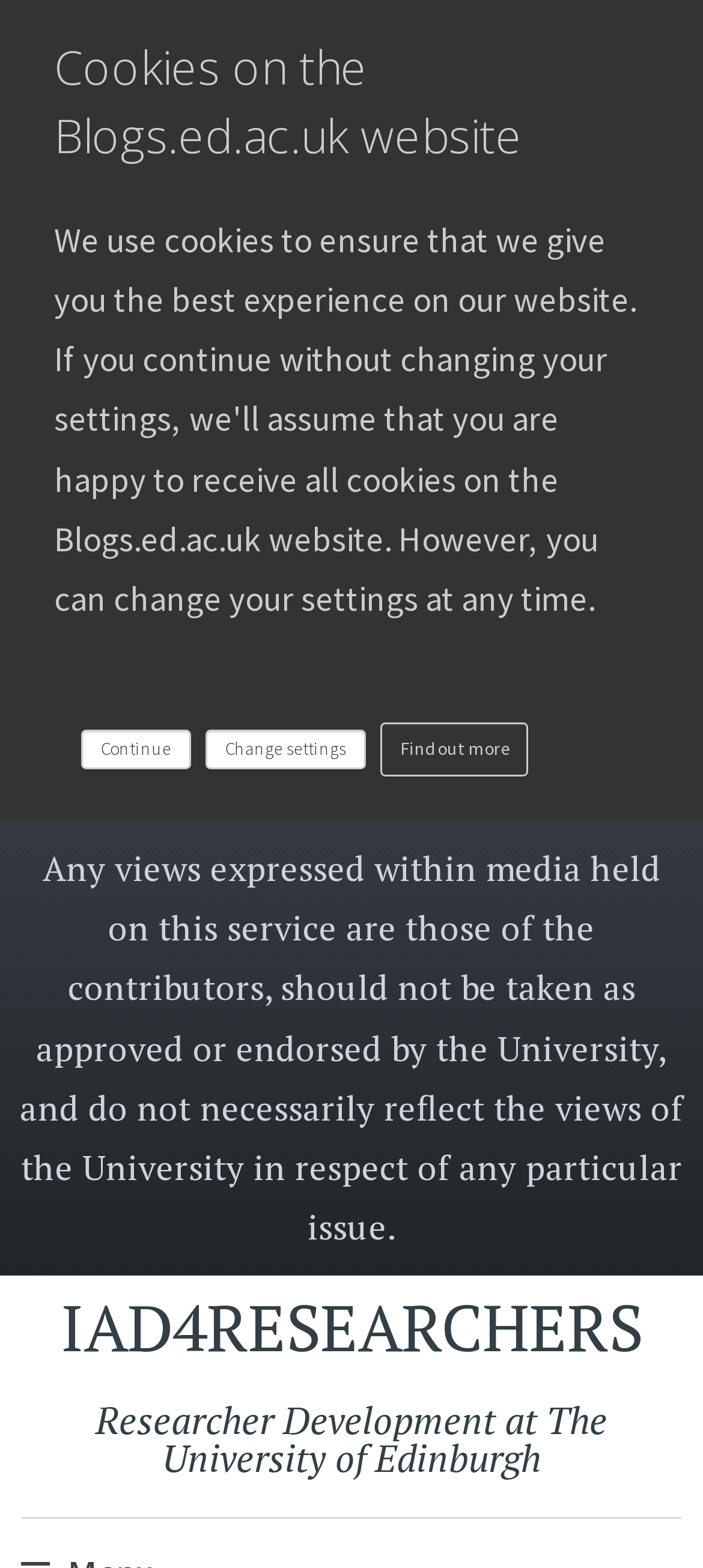Locate the UI element described as follows: "Continue". Return the bounding box coordinates as four float numbers between 0 and 1 in the order [left, top, right, bottom].

[0.115, 0.465, 0.272, 0.49]